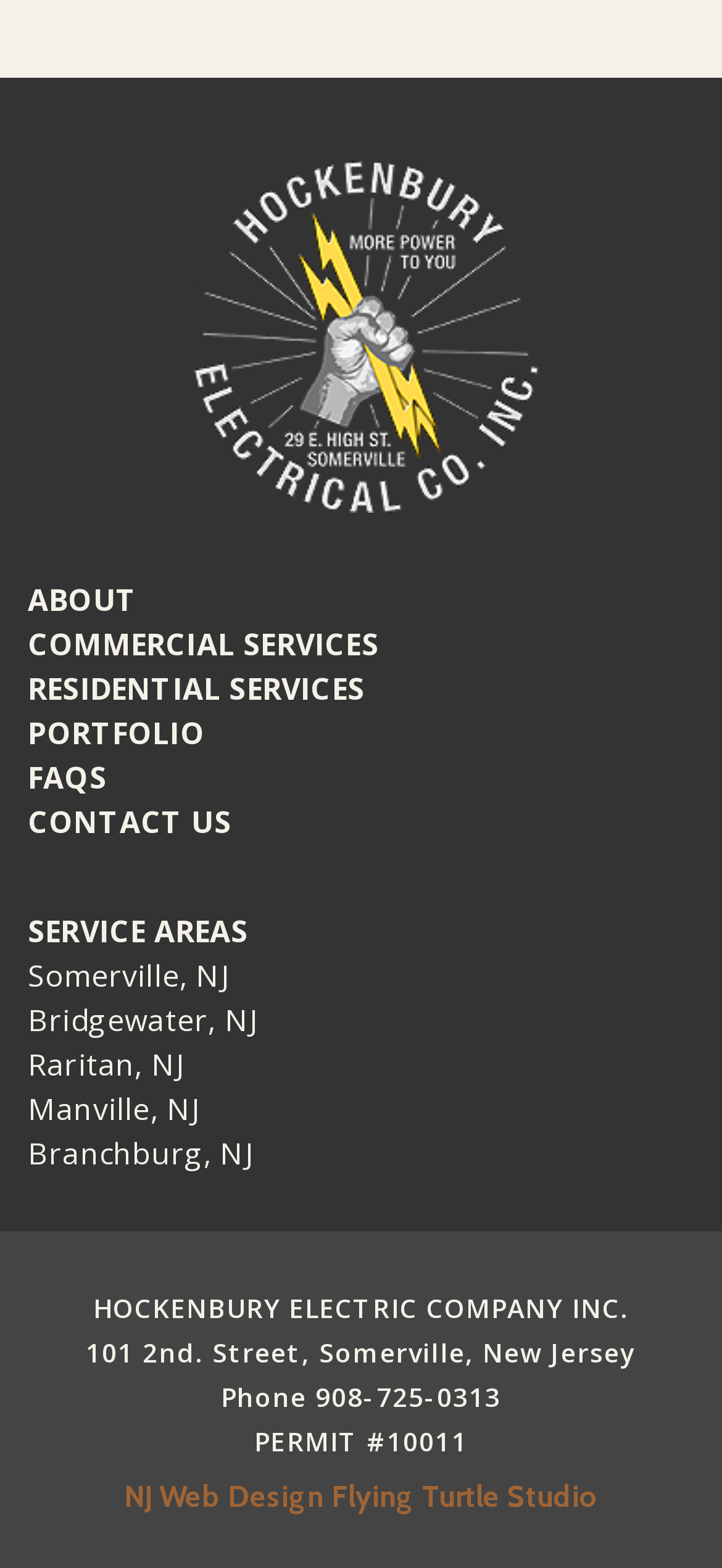Determine the bounding box coordinates of the region I should click to achieve the following instruction: "click the HockenburyLogo". Ensure the bounding box coordinates are four float numbers between 0 and 1, i.e., [left, top, right, bottom].

[0.255, 0.202, 0.745, 0.224]